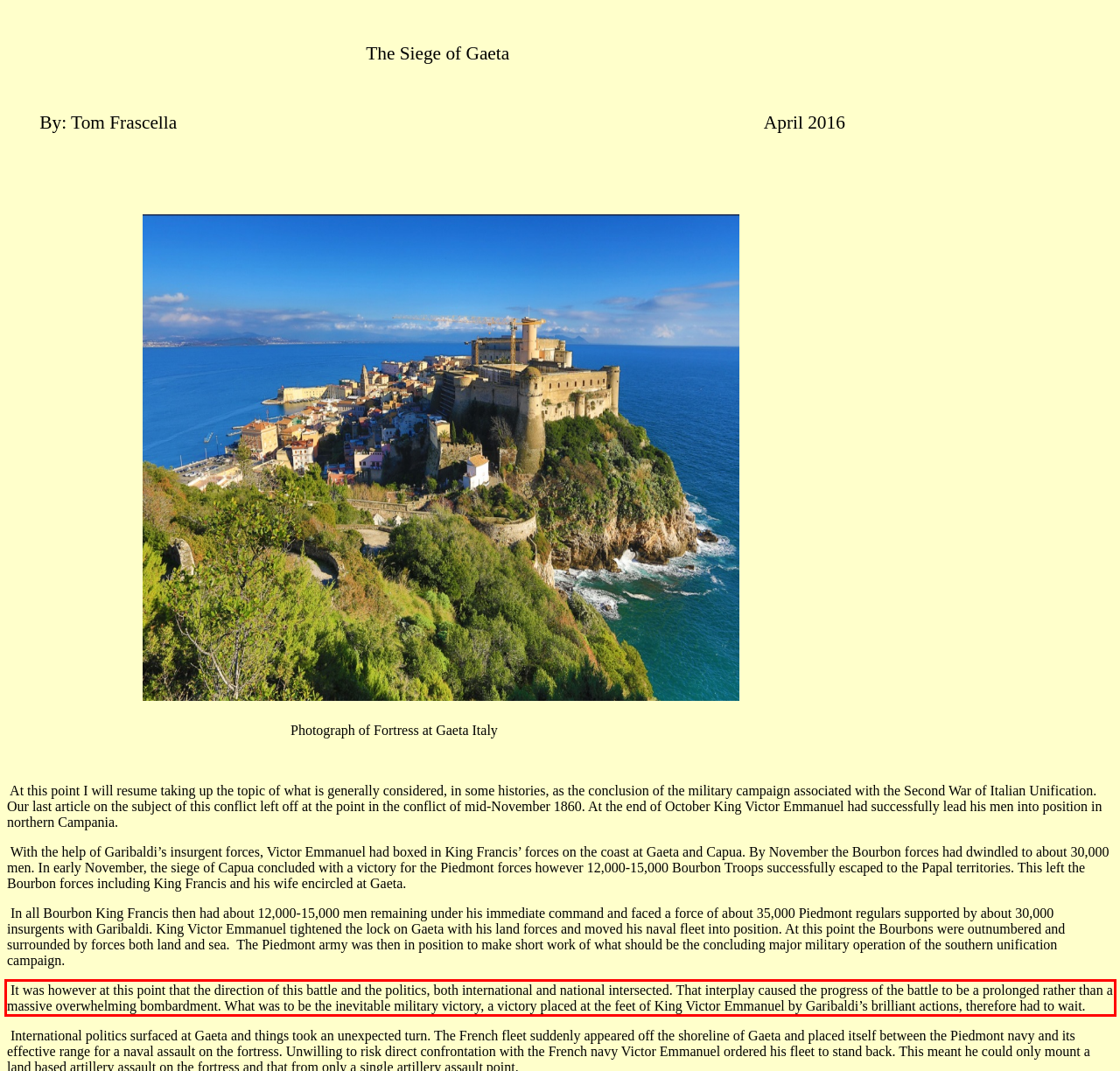Given the screenshot of the webpage, identify the red bounding box, and recognize the text content inside that red bounding box.

It was however at this point that the direction of this battle and the politics, both international and national intersected. That interplay caused the progress of the battle to be a prolonged rather than a massive overwhelming bombardment. What was to be the inevitable military victory, a victory placed at the feet of King Victor Emmanuel by Garibaldi’s brilliant actions, therefore had to wait.